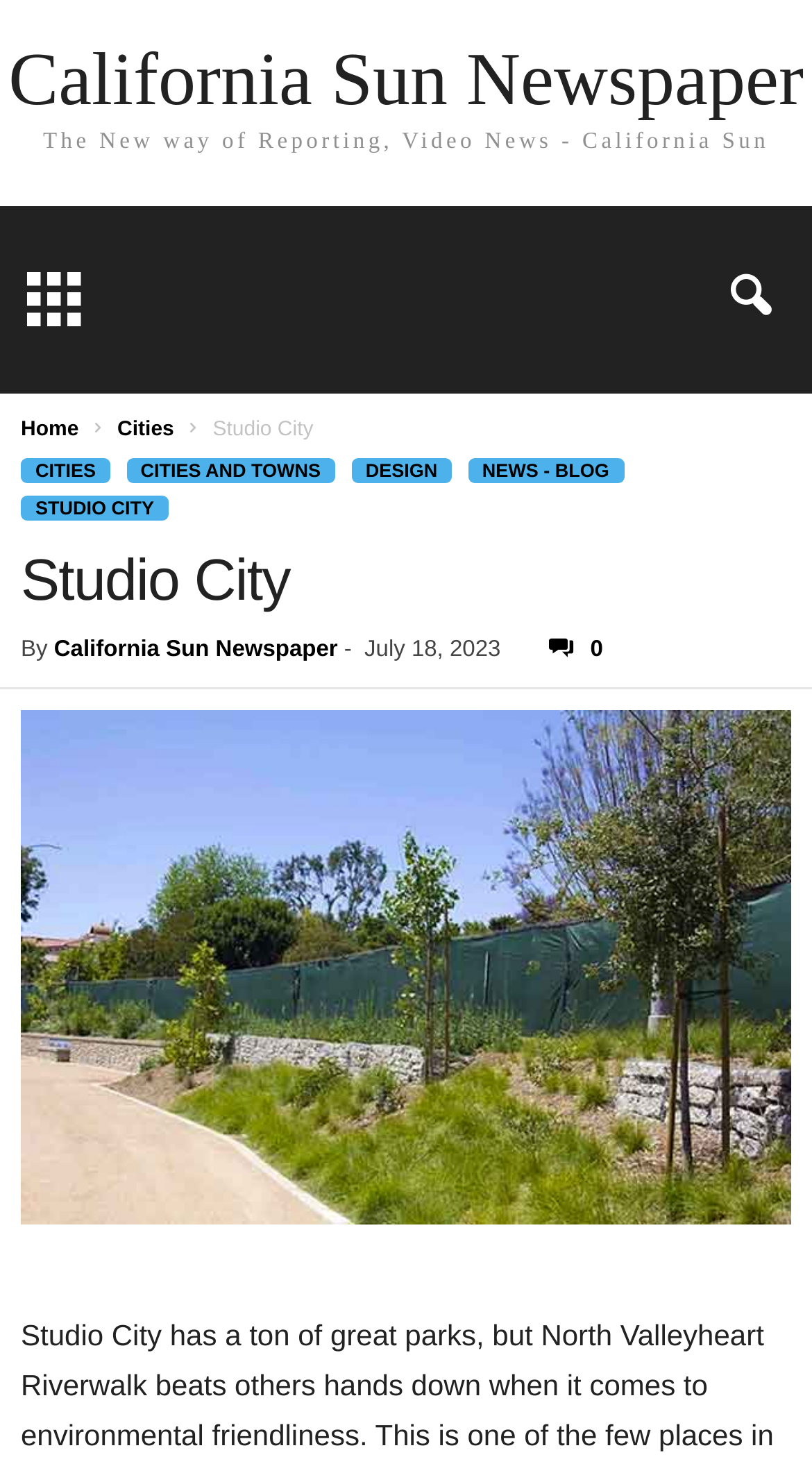Identify the bounding box coordinates of the element to click to follow this instruction: 'Visit Qualifications and learning'. Ensure the coordinates are four float values between 0 and 1, provided as [left, top, right, bottom].

None